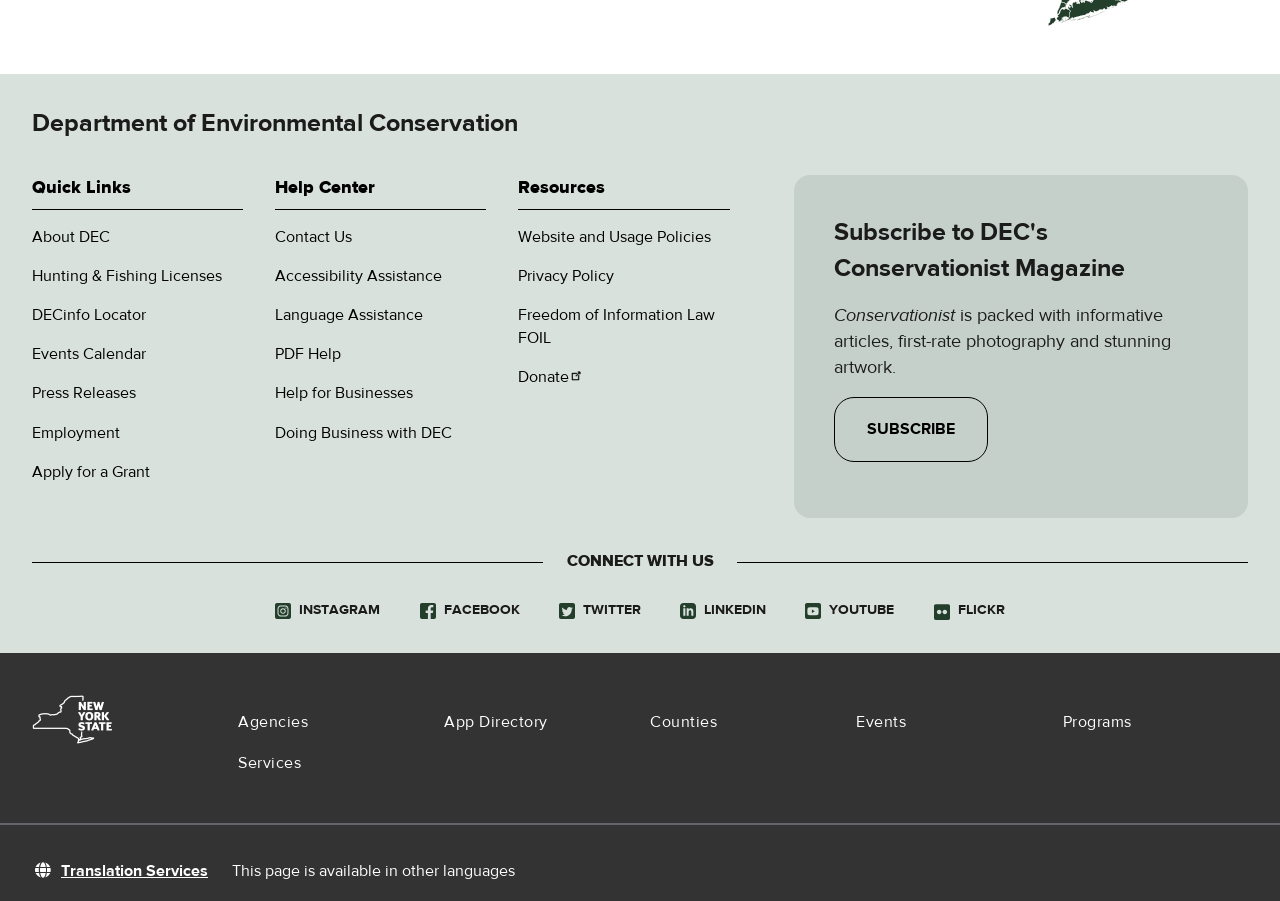Could you indicate the bounding box coordinates of the region to click in order to complete this instruction: "Click on Hunting & Fishing Licenses".

[0.025, 0.295, 0.173, 0.317]